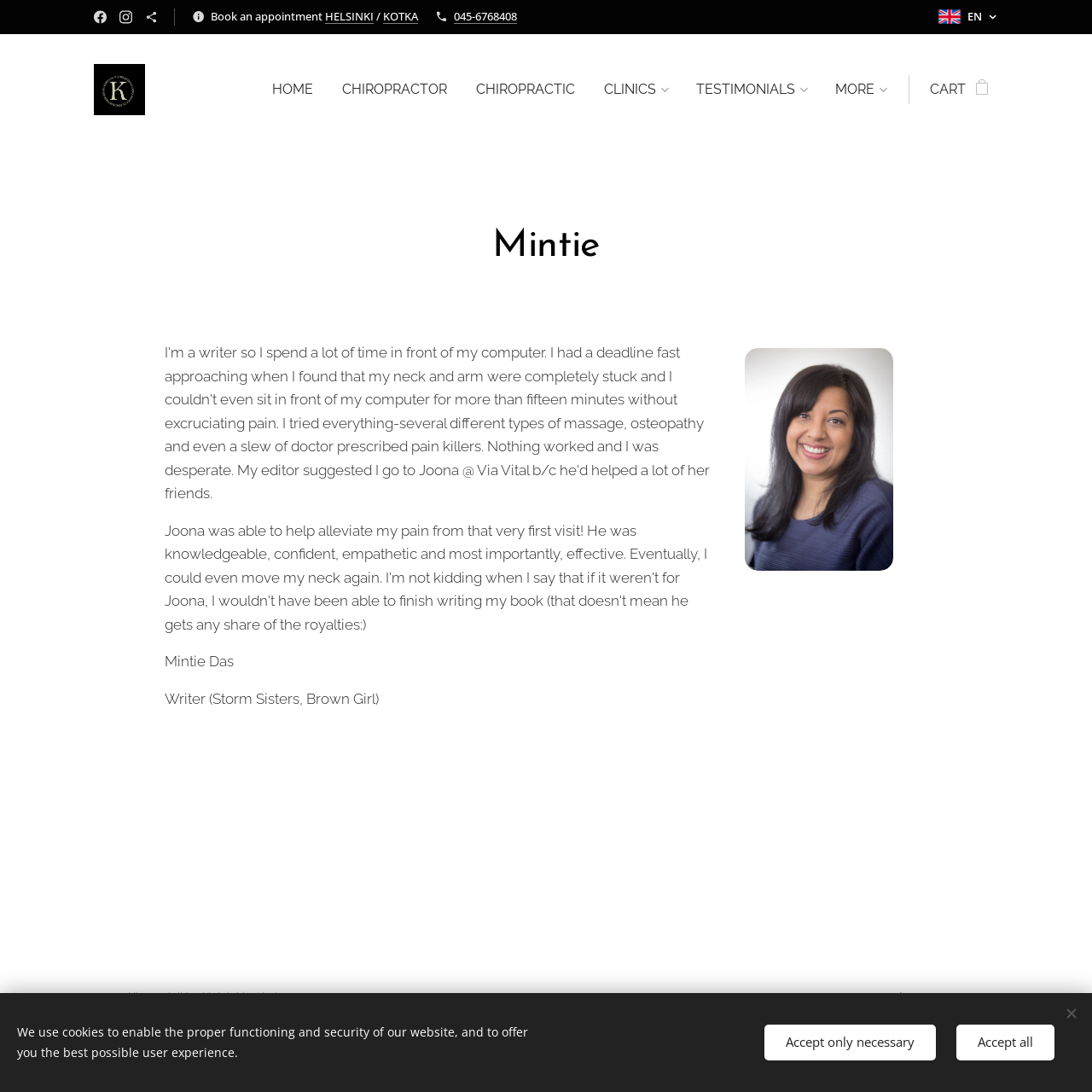What is the name of the chiropractor?
Based on the content of the image, thoroughly explain and answer the question.

I found a StaticText element 'Kiropraktikko Helsinki - Kotka' and a StaticText element '© Joona Konga' which suggest that the chiropractor's name is Joona Konga.